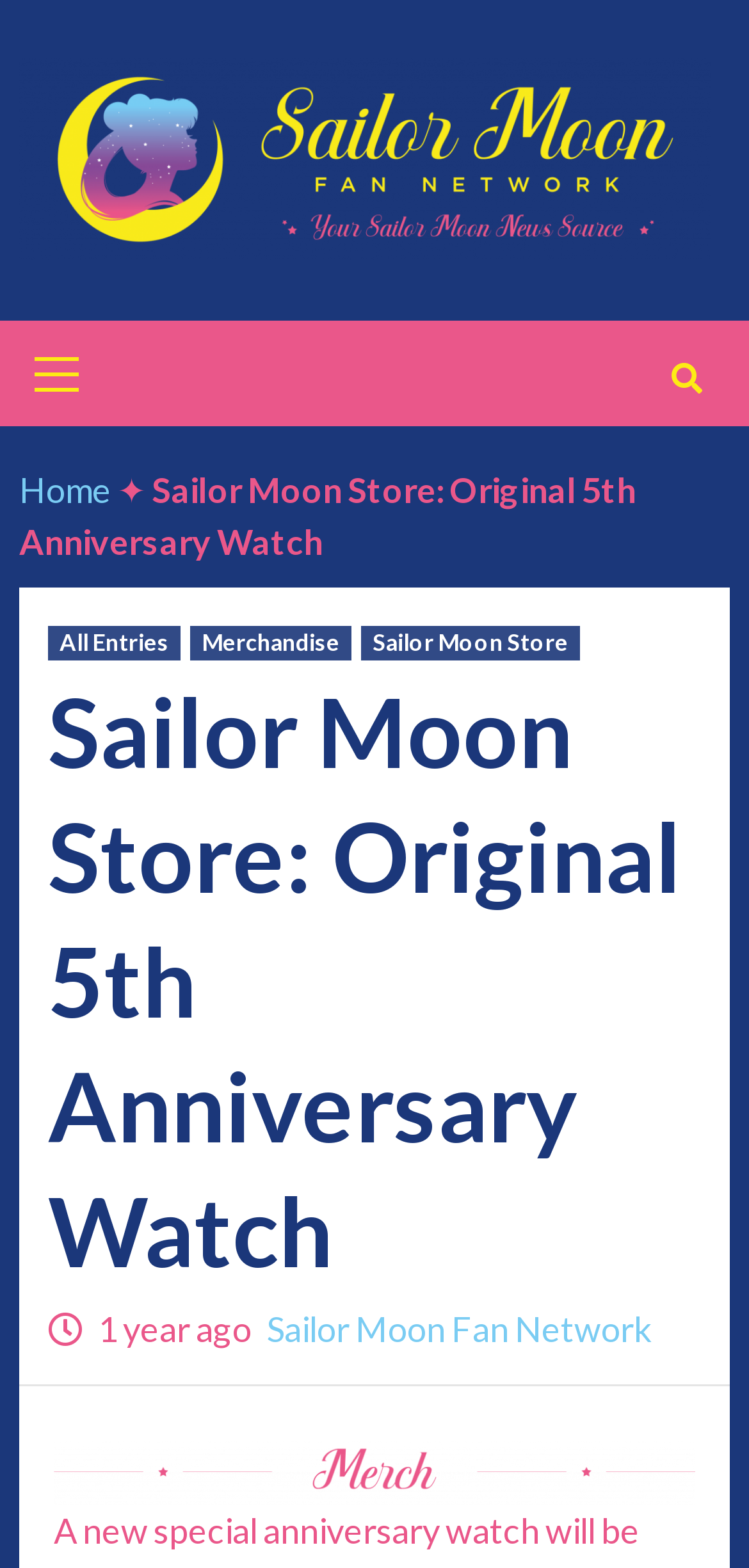Produce a meticulous description of the webpage.

The webpage appears to be an article or blog post about a new special anniversary watch released in commemoration of the Sailor Moon Store's 5th anniversary. 

At the top left of the page, there is a link to the primary menu, accompanied by a smaller link with a caret icon. To the right of these links, there is a "Home" link, followed by a static text element displaying a star symbol. 

Next to the star symbol, the title of the article "Sailor Moon Store: Original 5th Anniversary Watch" is displayed prominently. Below the title, there are three links: "All Entries", "Merchandise", and "Sailor Moon Store". 

The main content of the article is headed by a large heading with the same title as the page. The article's content is not explicitly described, but it appears to be a single entry or post, with a timestamp indicating it was published "1 year ago". 

At the bottom of the article, there is a link to the "Sailor Moon Fan Network". The page also features an image, which is positioned near the bottom of the page, taking up about a quarter of the screen width.